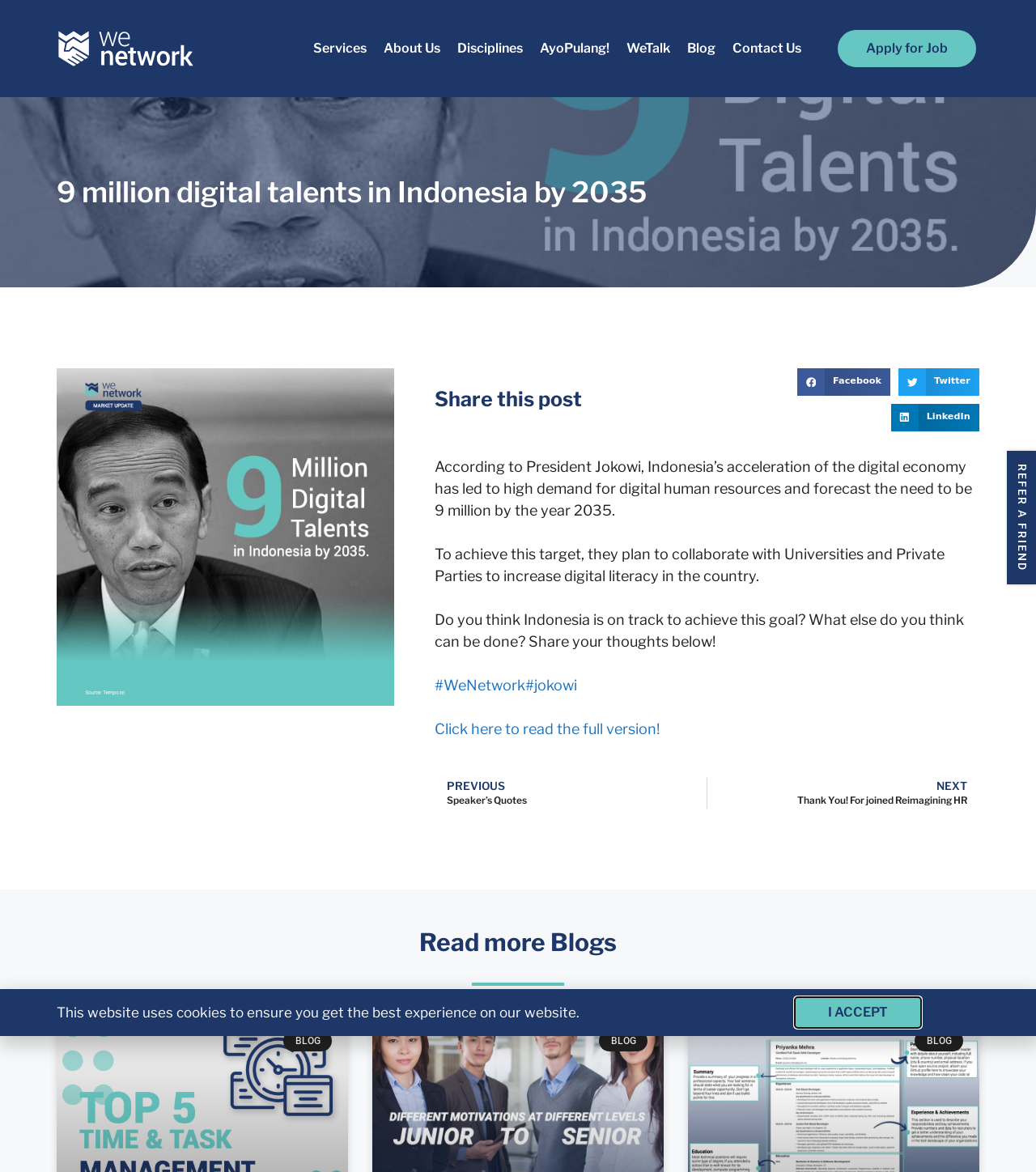Using the provided element description, identify the bounding box coordinates as (top-left x, top-left y, bottom-right x, bottom-right y). Ensure all values are between 0 and 1. Description: Blog

[0.657, 0.028, 0.697, 0.055]